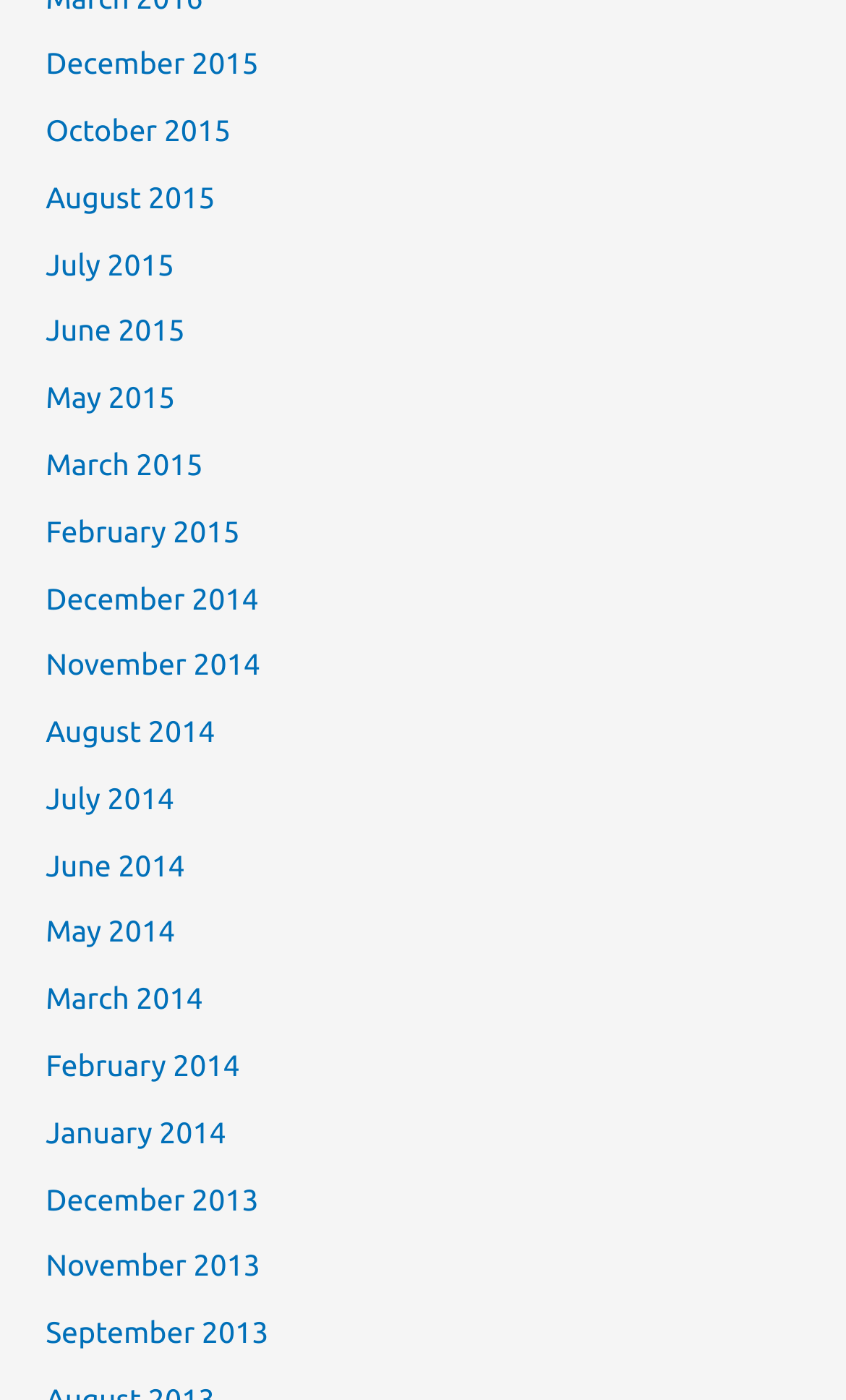Predict the bounding box of the UI element that fits this description: "July 2014".

[0.054, 0.558, 0.206, 0.582]